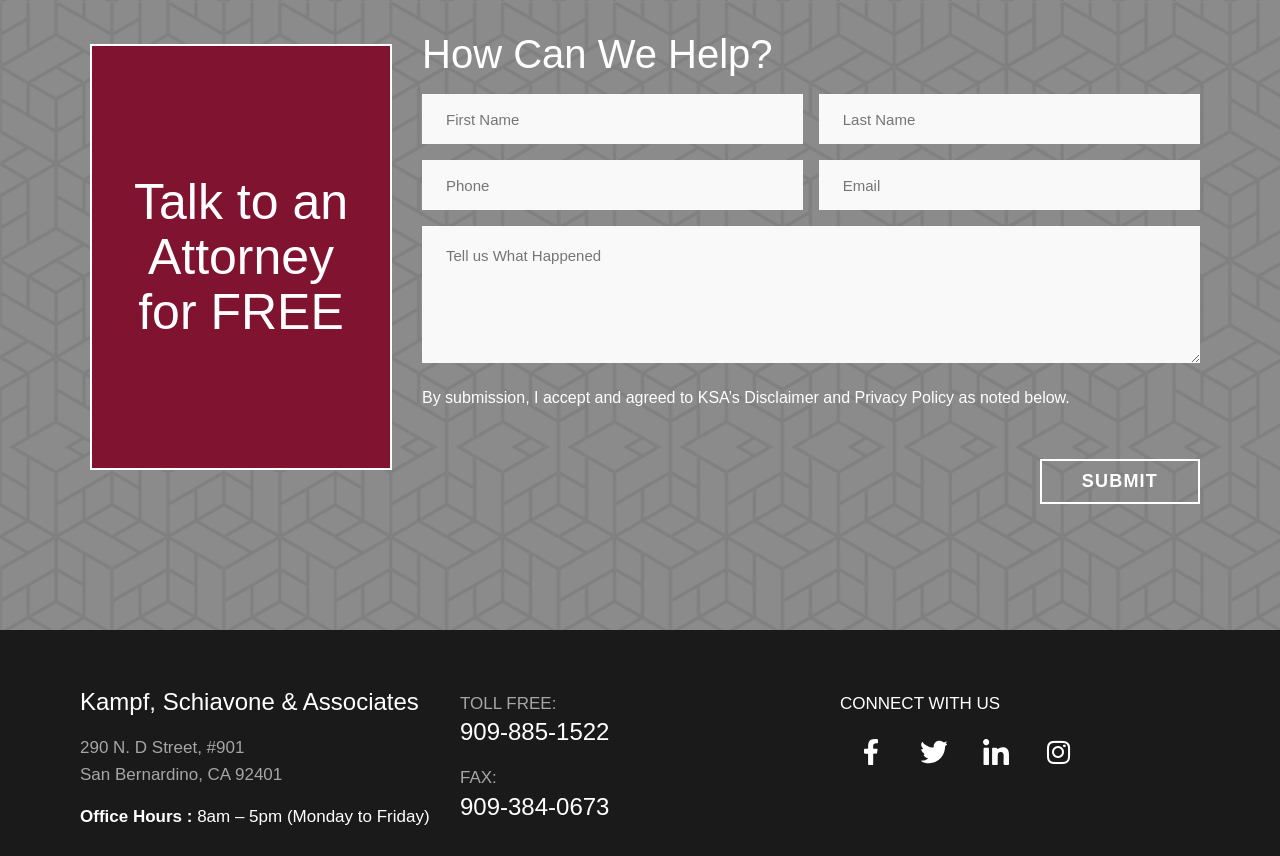Find the bounding box coordinates of the clickable region needed to perform the following instruction: "Enter first name". The coordinates should be provided as four float numbers between 0 and 1, i.e., [left, top, right, bottom].

[0.329, 0.11, 0.628, 0.168]